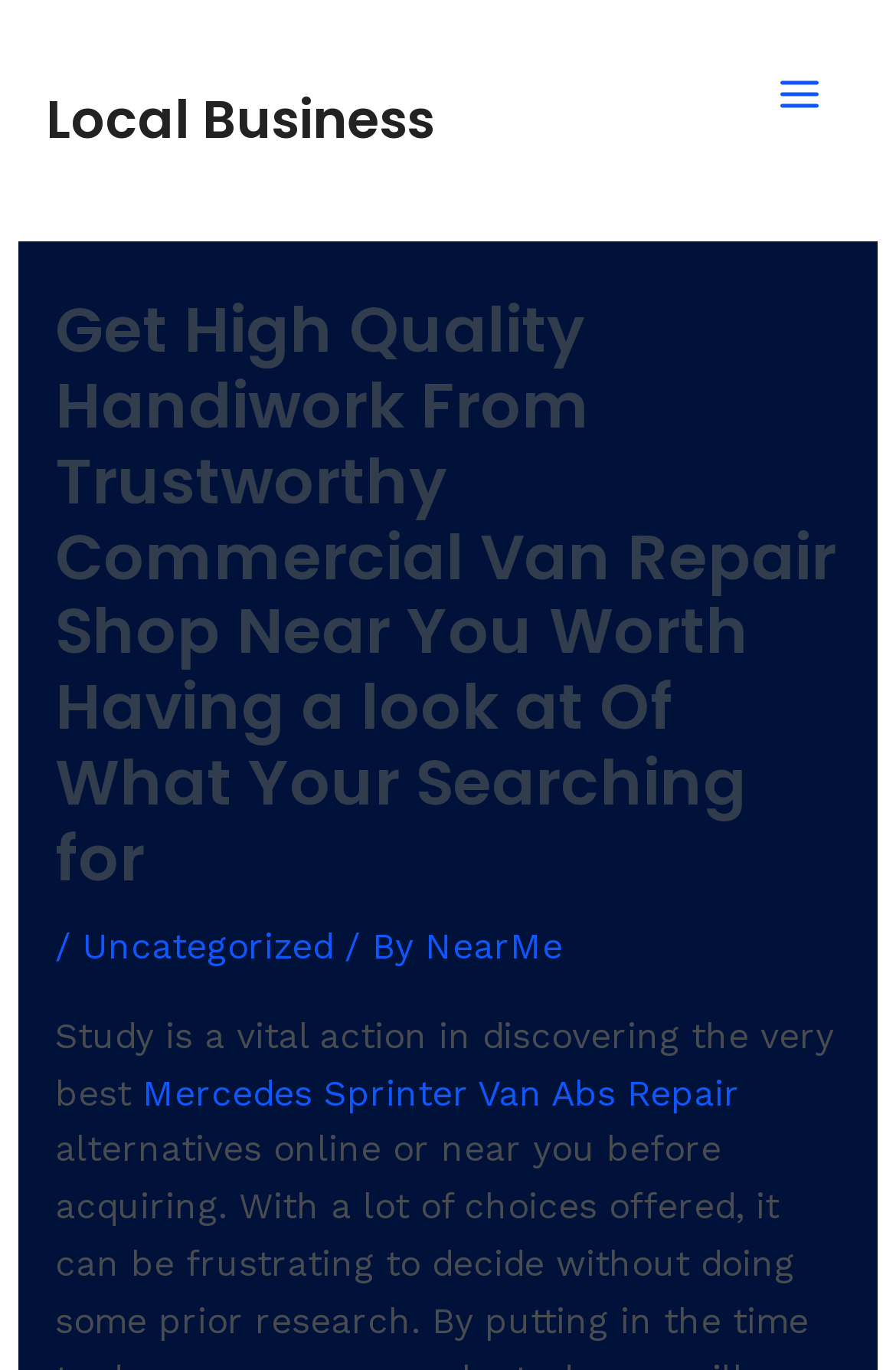Using the information in the image, could you please answer the following question in detail:
What type of business is mentioned on this webpage?

The webpage has multiple links and an image with the text 'Local Business', indicating that the type of business mentioned on this webpage is a local business.